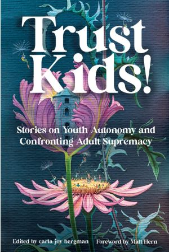Analyze the image and provide a detailed answer to the question: Who wrote the foreword to the book 'Trust Kids!'?

The caption states that the book 'Trust Kids!' has a foreword by Matt Hern, which implies that Matt Hern is the author of the foreword.